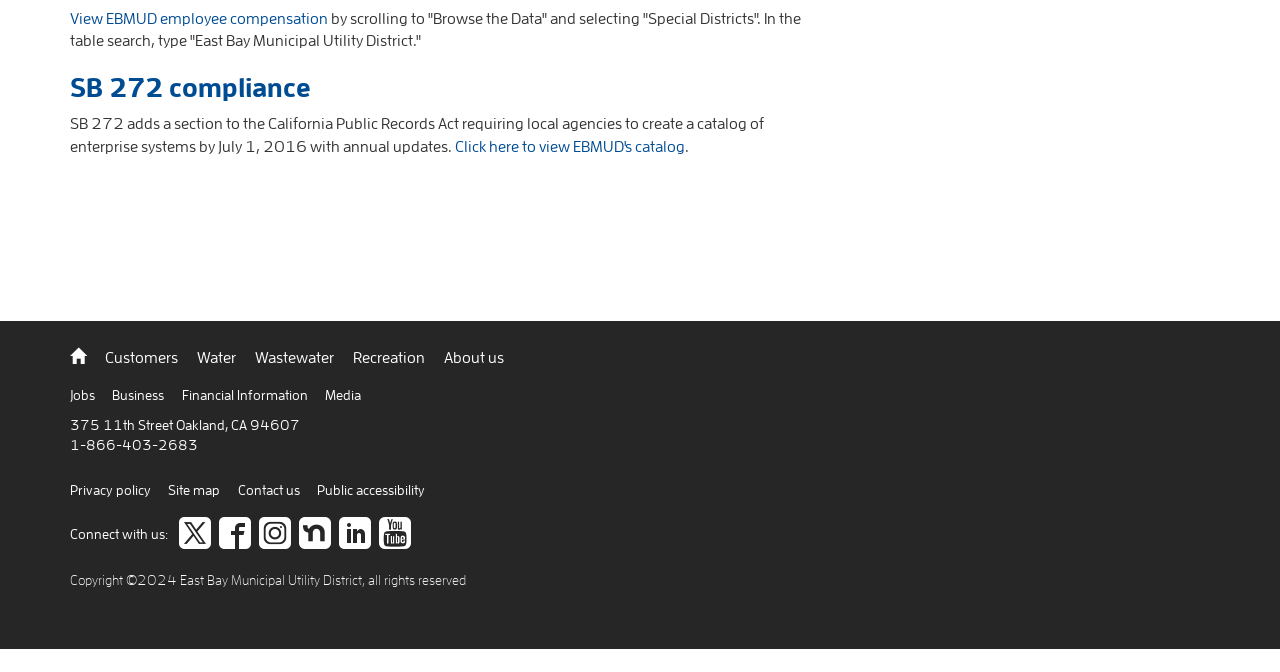Answer the following query concisely with a single word or phrase:
What is the phone number of EBMUD?

1-866-403-2683